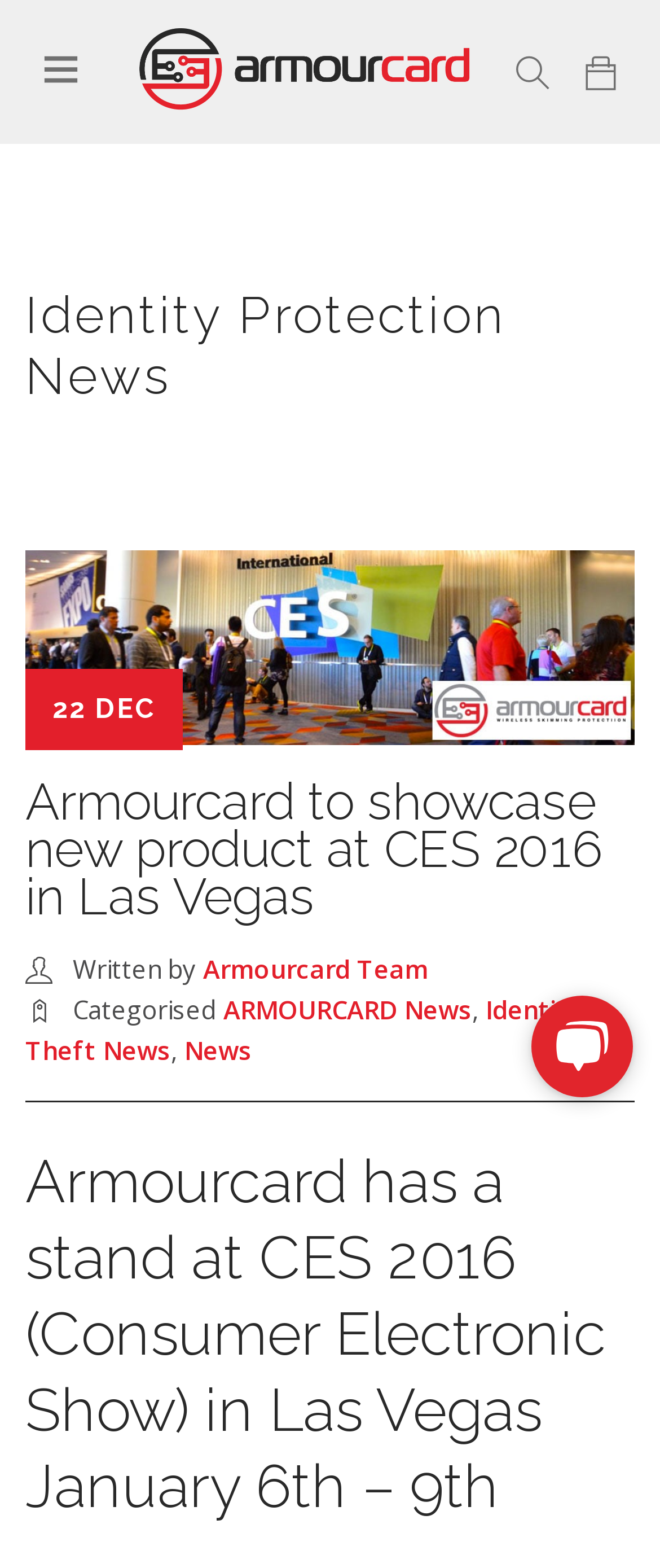What is the event where Armourcard will showcase its product?
Kindly answer the question with as much detail as you can.

The event where Armourcard will showcase its product is CES 2016, which can be found in the link '22 DEC Armourcard to showcase new product at CES 2016 in Las Vegas' and also in the heading 'Armourcard has a stand at CES 2016 (Consumer Electronic Show) in Las Vegas January 6th – 9th'.